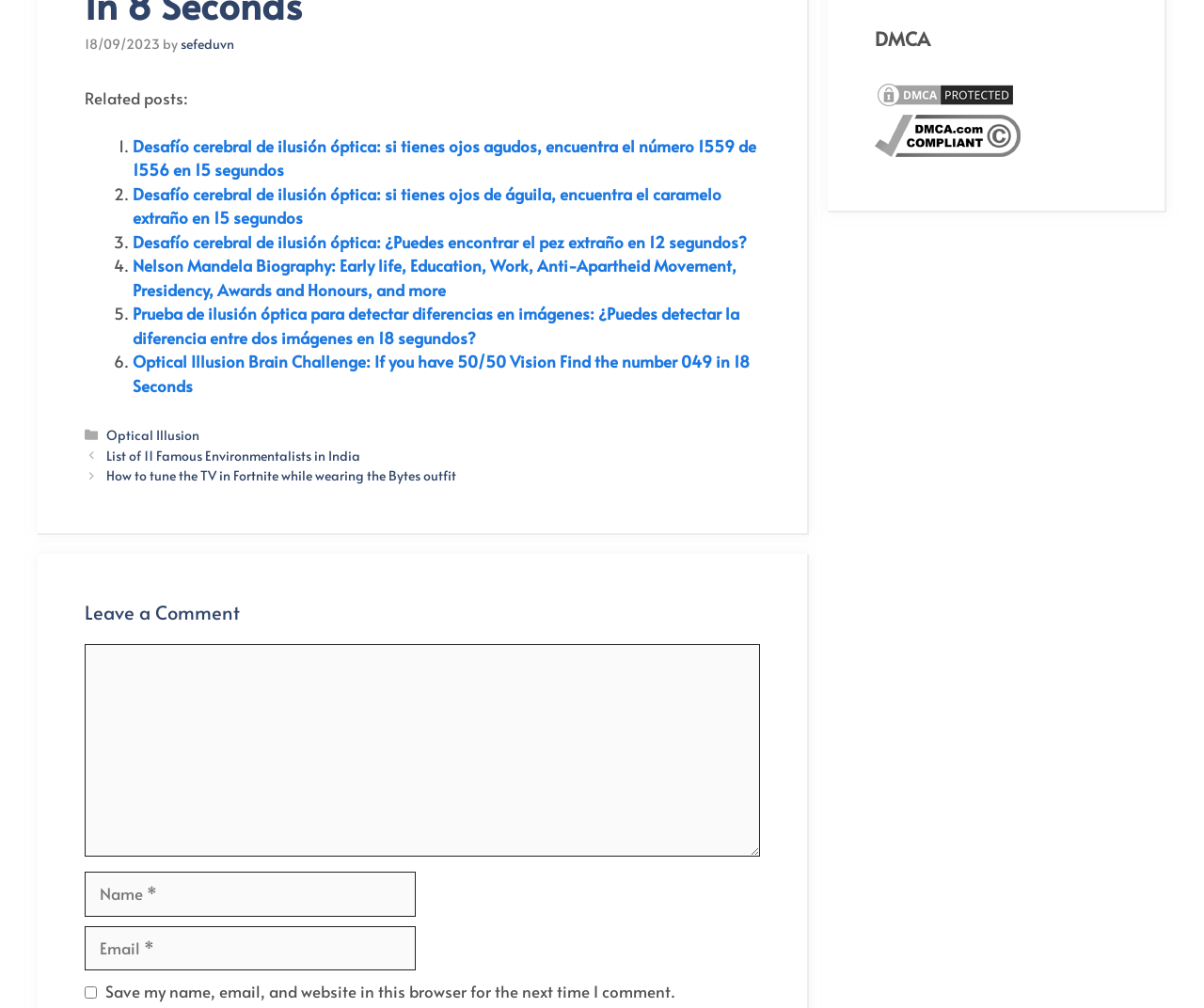For the given element description Optical Illusion, determine the bounding box coordinates of the UI element. The coordinates should follow the format (top-left x, top-left y, bottom-right x, bottom-right y) and be within the range of 0 to 1.

[0.088, 0.422, 0.166, 0.44]